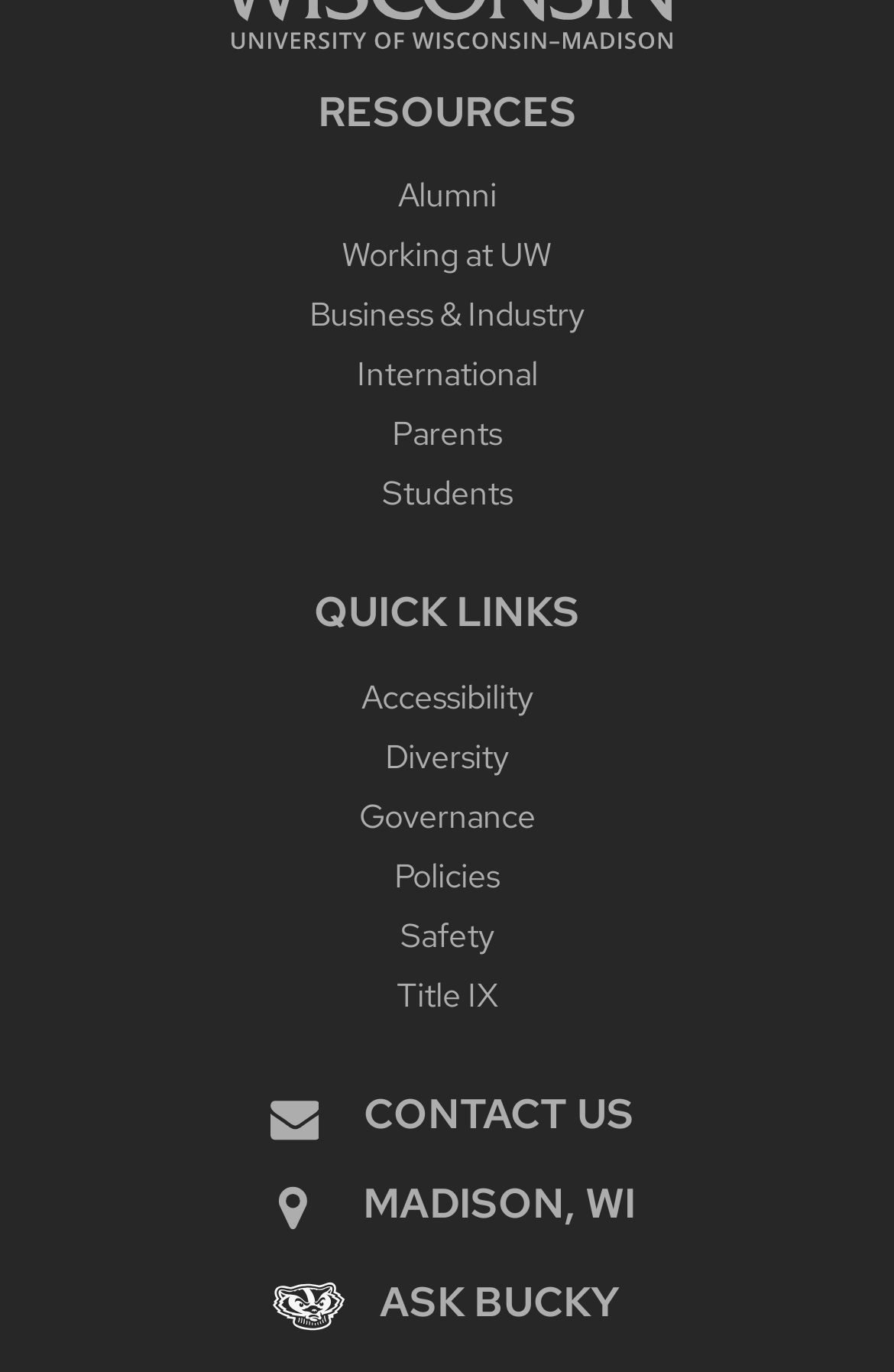Please determine the bounding box coordinates for the element that should be clicked to follow these instructions: "go to home page".

[0.244, 0.023, 0.756, 0.058]